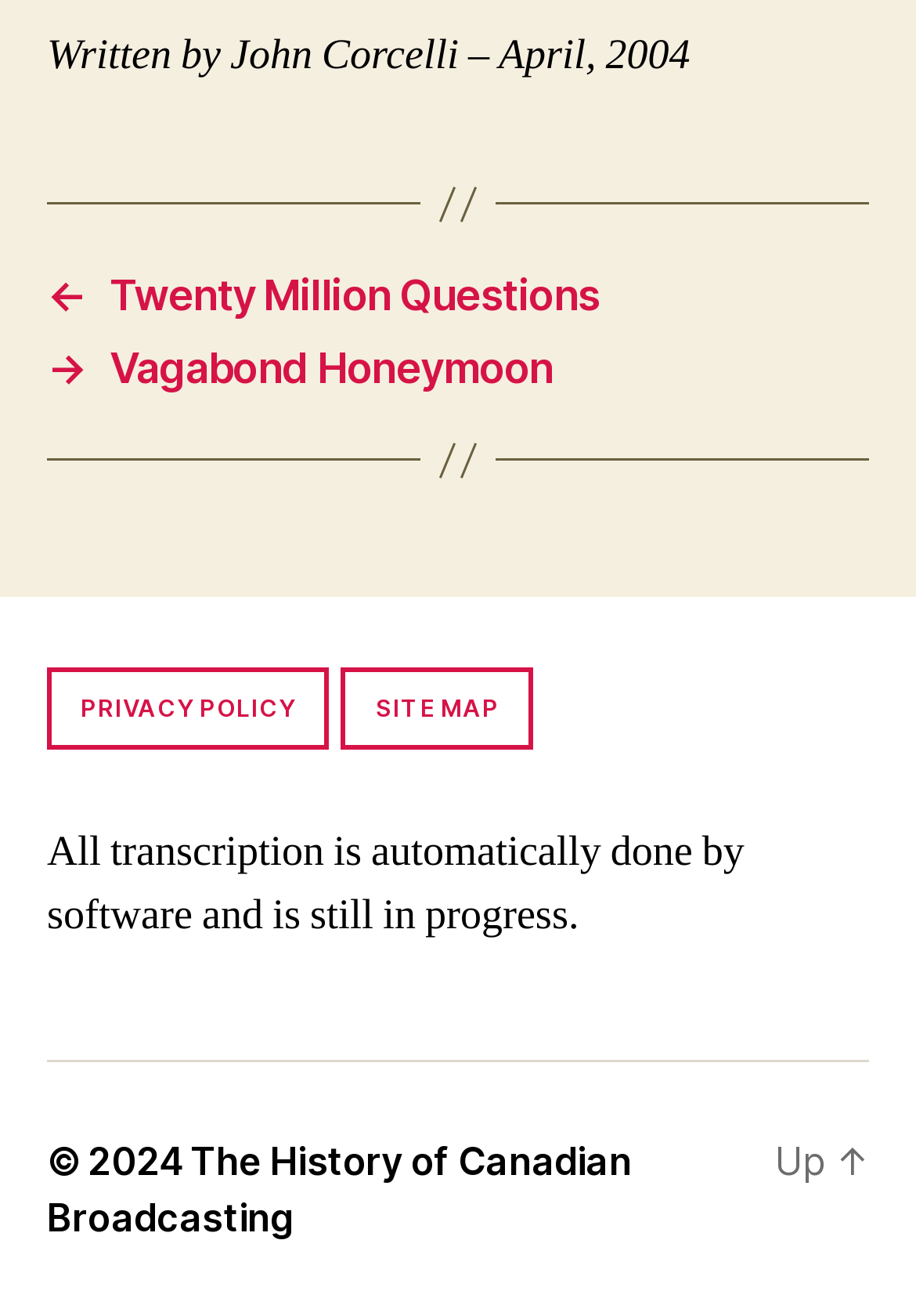Extract the bounding box coordinates of the UI element described: "Site map". Provide the coordinates in the format [left, top, right, bottom] with values ranging from 0 to 1.

[0.373, 0.507, 0.582, 0.569]